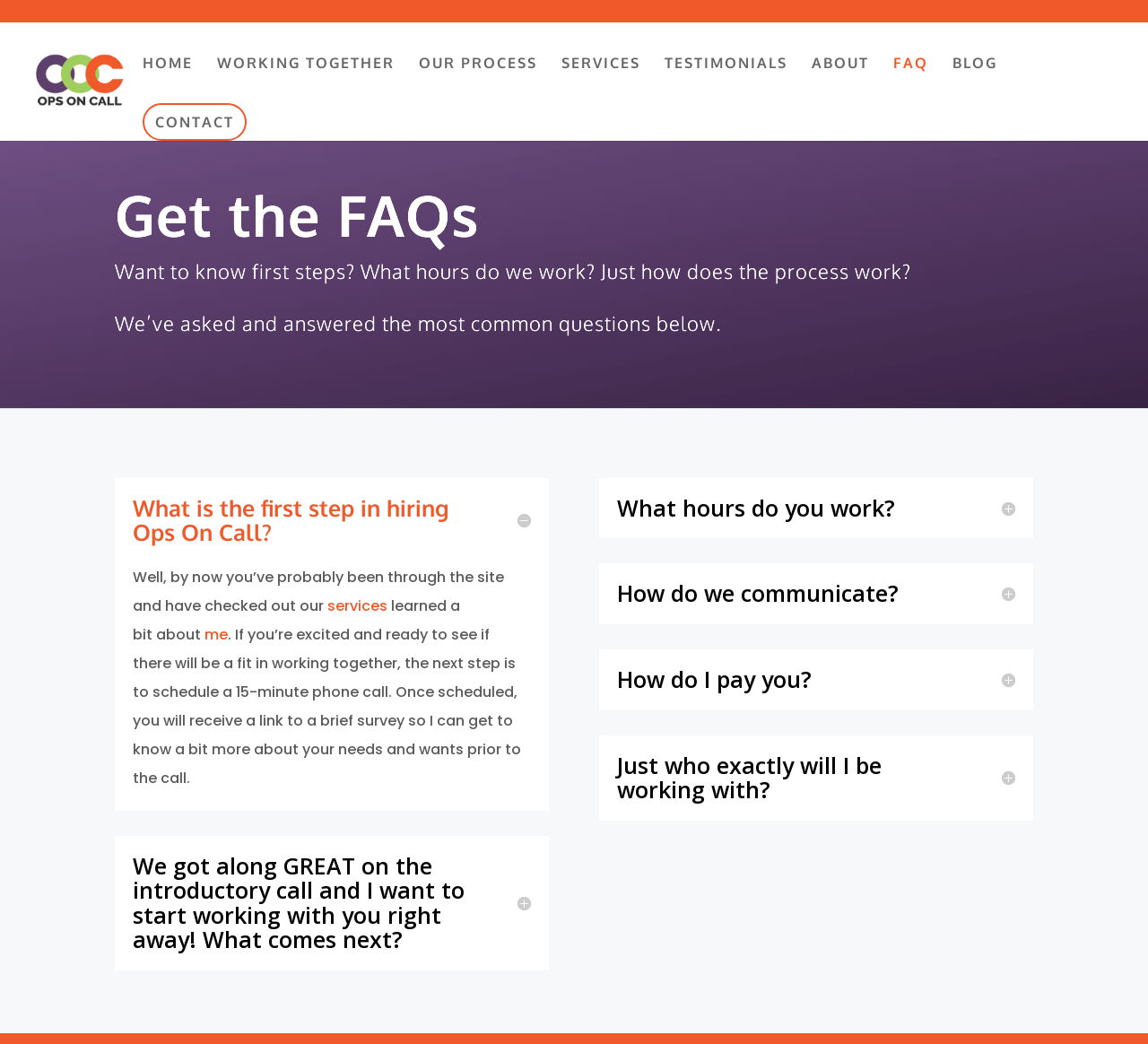Show the bounding box coordinates of the element that should be clicked to complete the task: "read the first FAQ".

[0.116, 0.475, 0.462, 0.522]